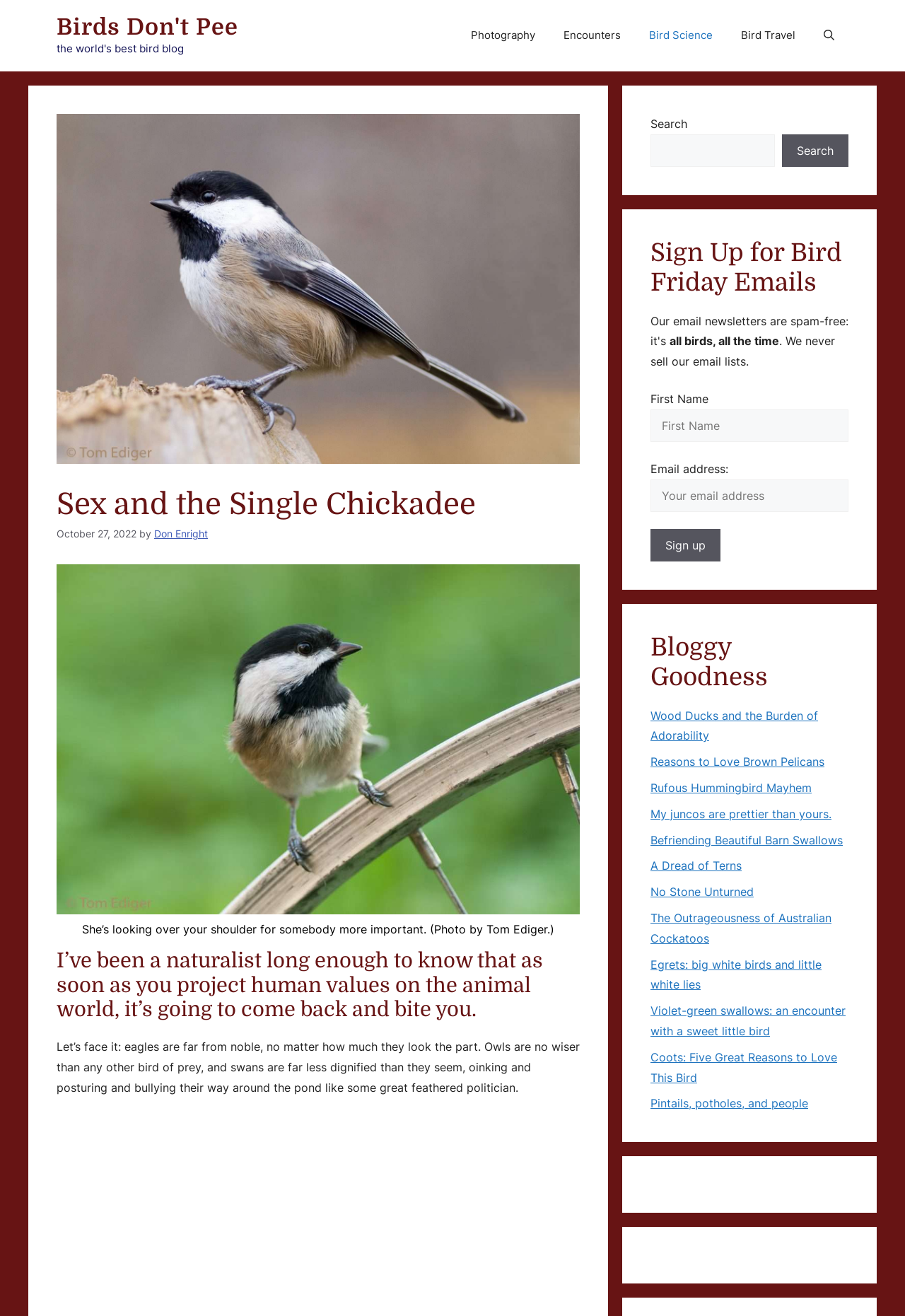What is the theme of the 'Bird Friday Emails'?
Answer the question in a detailed and comprehensive manner.

The 'Bird Friday Emails' section has a heading that says 'Sign Up for Bird Friday Emails' and a subheading that says 'all birds, all the time'. This suggests that the emails will be focused on birds and bird-related content.